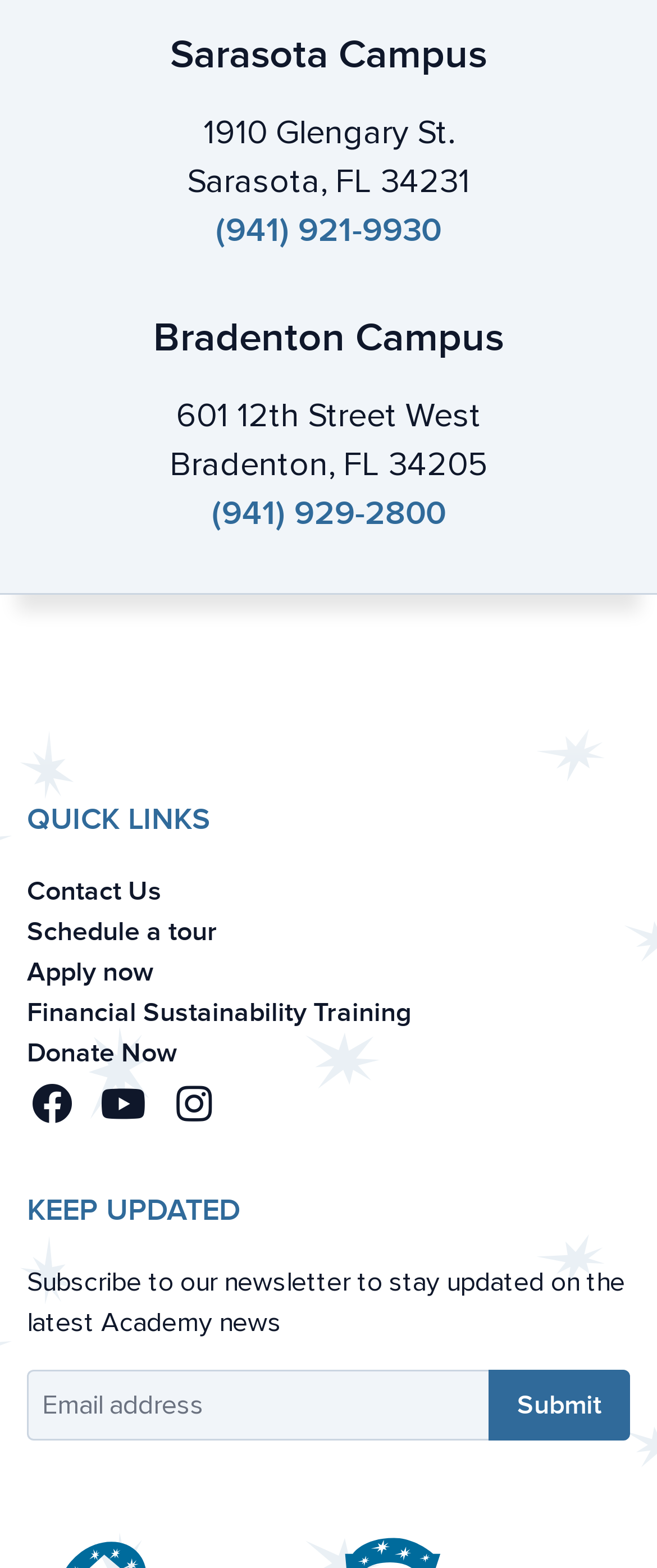Identify the bounding box for the UI element that is described as follows: "Financial Sustainability Training".

[0.041, 0.635, 0.626, 0.657]